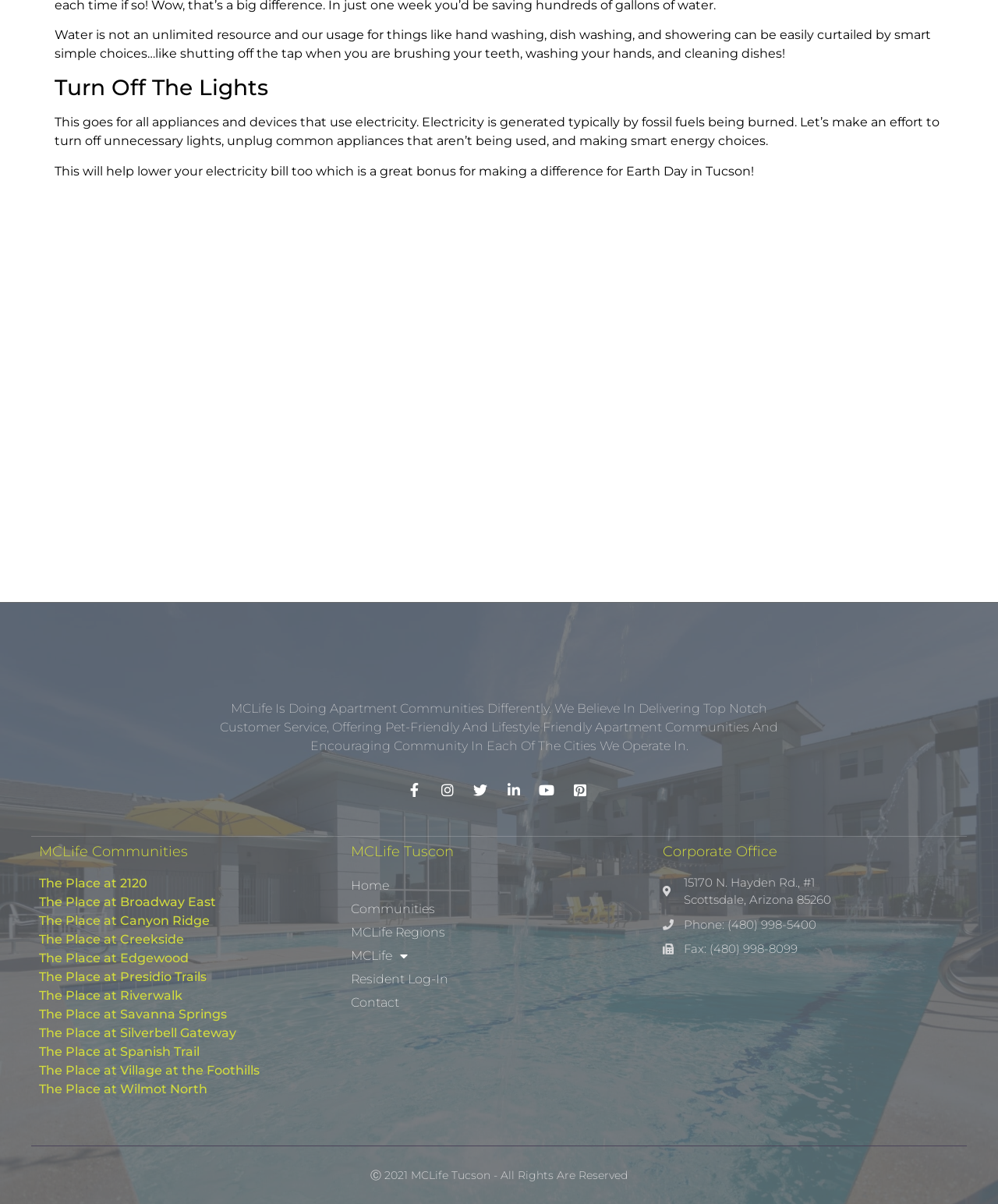Use the details in the image to answer the question thoroughly: 
How many links are there in the 'MCLife Communities' section?

The 'MCLife Communities' section contains links to various apartment communities, and by counting the links, I found that there are 13 links in total, including 'The Place at 2120', 'The Place at Broadway East', and so on.